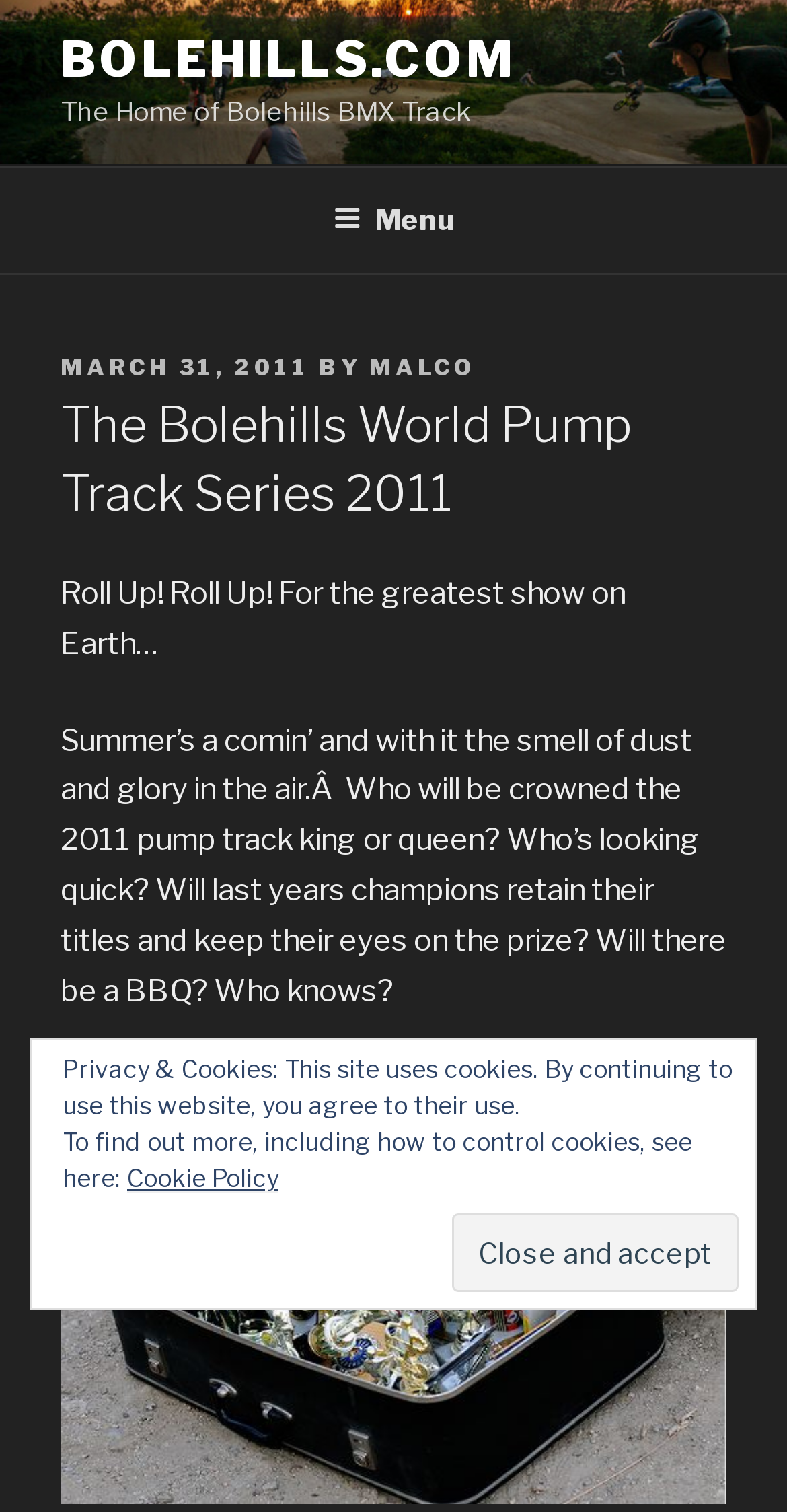Use a single word or phrase to answer the question:
What is the purpose of the website?

To provide information about Bolehills BMX Track